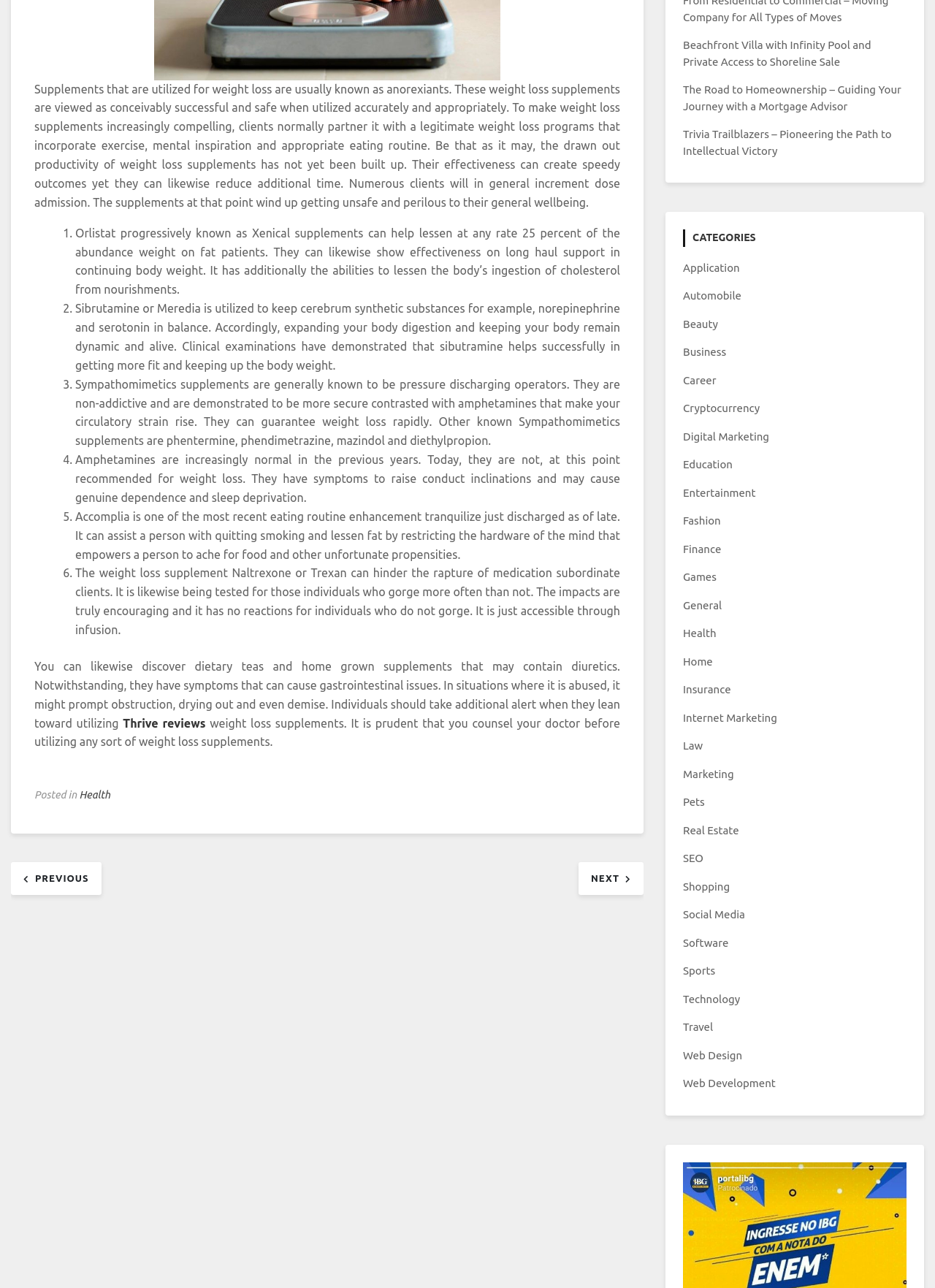Extract the bounding box coordinates for the described element: "loft conversions gallery". The coordinates should be represented as four float numbers between 0 and 1: [left, top, right, bottom].

None